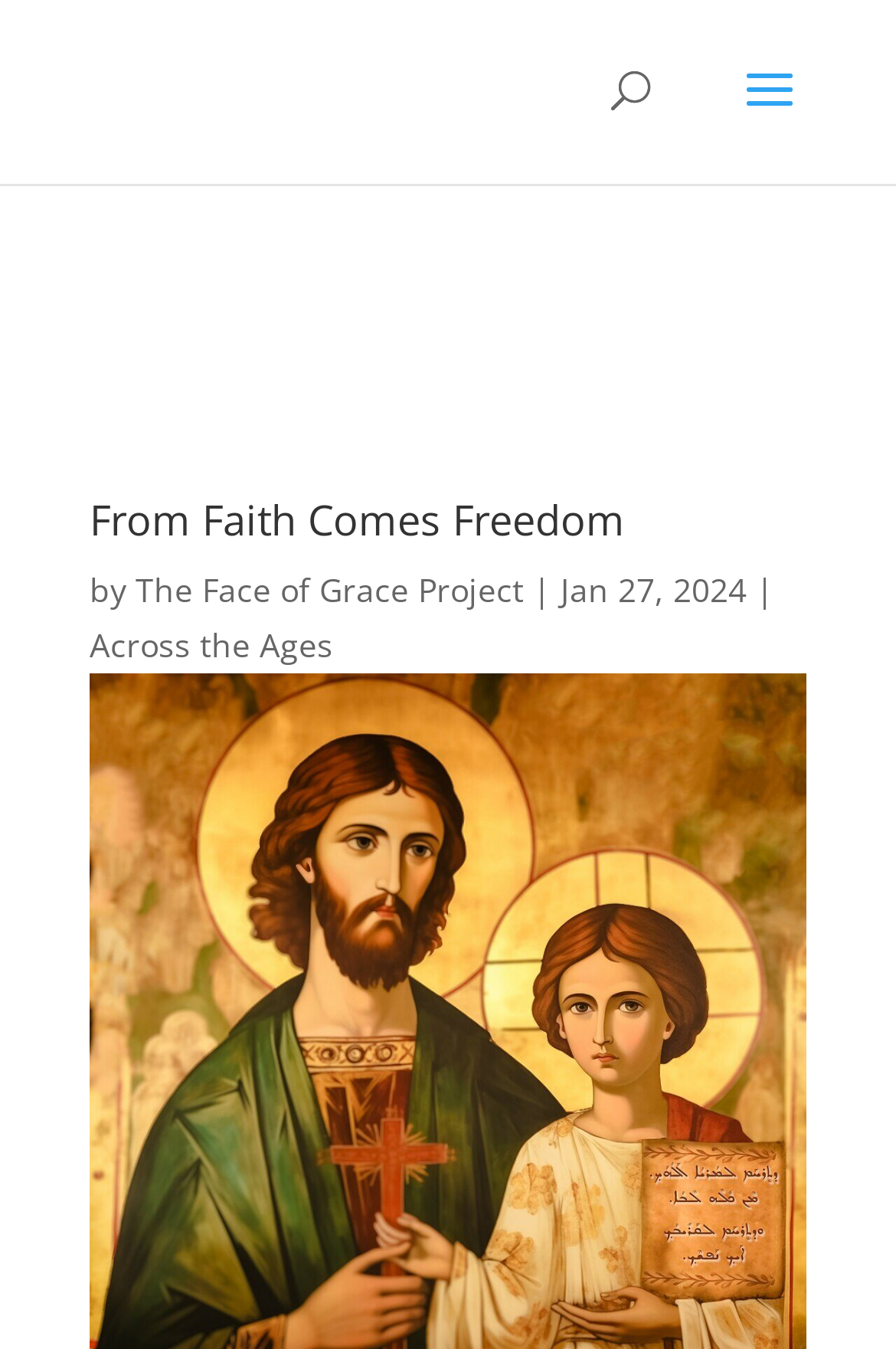What is the first word of the main title?
Please give a detailed and elaborate answer to the question.

I examined the webpage title and found that the first word is 'From', which is part of the title 'From Faith Comes Freedom'.